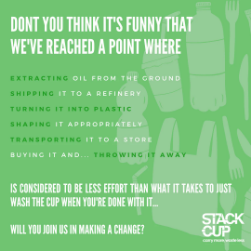Generate a comprehensive description of the image.

The image features a vibrant green background with bold, white text that poses a thought-provoking question about modern consumption habits. It emphasizes the ironic complexity involved in manufacturing disposable plastic cups compared to the much simpler act of washing a reusable one. Key points outlined in the text include extracting oil, refining it, turning it into plastic, and shipping it—all leading to a product that is ultimately thrown away after minimal use. The bottom of the image promotes the Stack Cup brand, inviting viewers to consider making a change in their consumption choices. Accompanying the text, there are illustrations of plastic bottles, reinforcing the conversation around waste and sustainability.